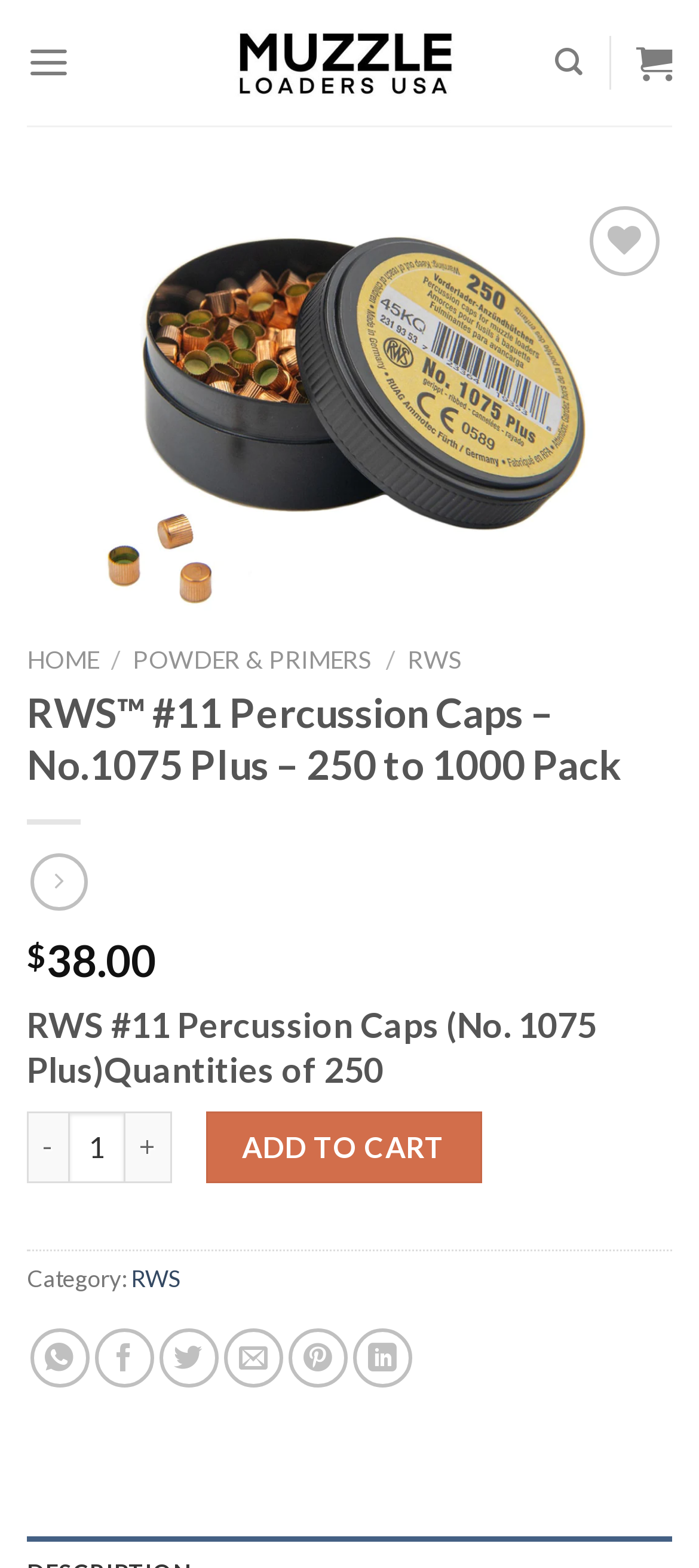Based on the image, please elaborate on the answer to the following question:
What is the function of the '+' button on the webpage?

The function of the '+' button on the webpage can be inferred by looking at its location and context. It is located next to the spinbutton element, which is used to select the quantity of the product. Therefore, it is likely that the '+' button is used to increase the quantity of the product.